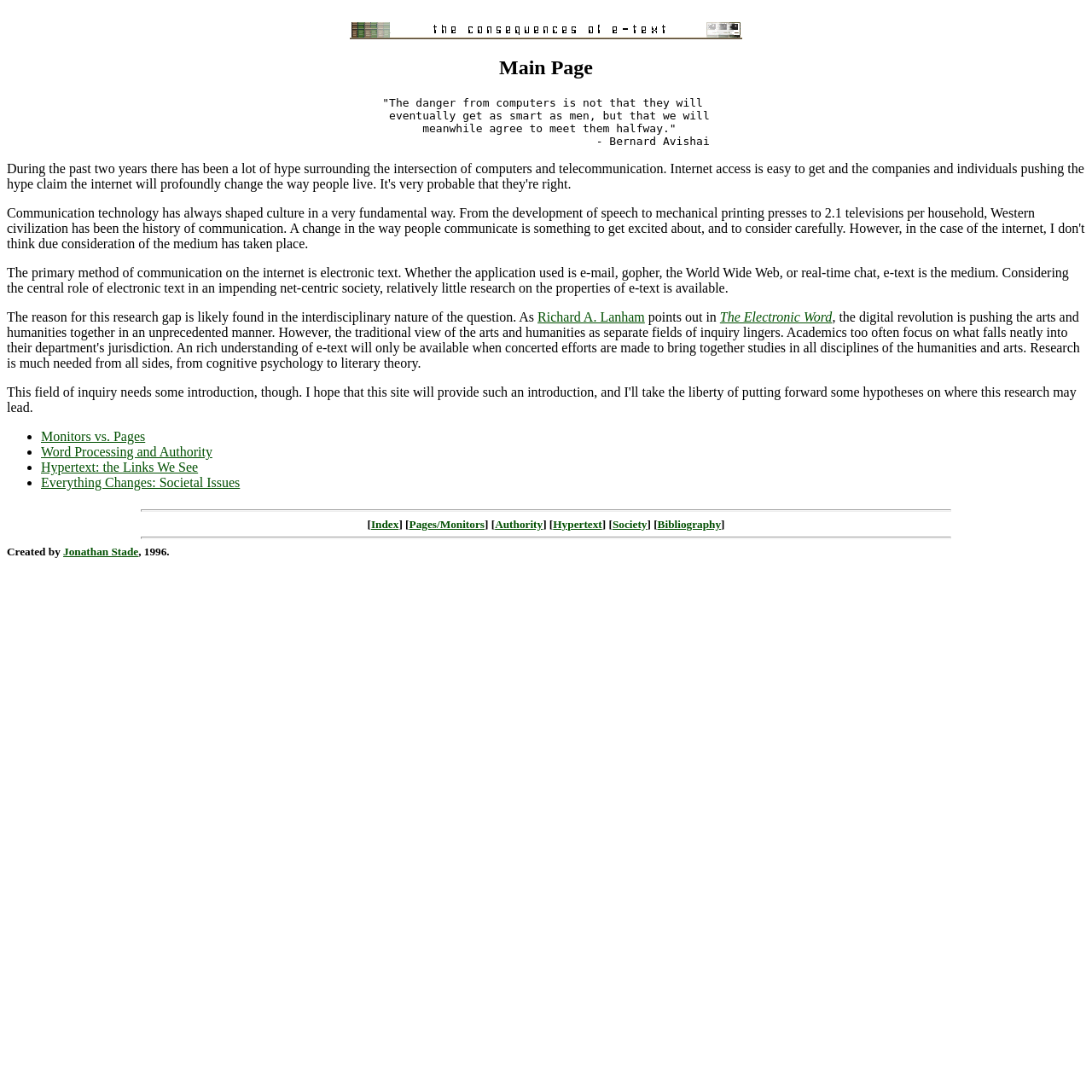Give the bounding box coordinates for the element described as: "Pages/Monitors".

[0.375, 0.474, 0.444, 0.486]